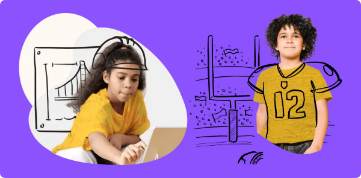Respond with a single word or phrase to the following question:
What is the background color of the image?

Purple